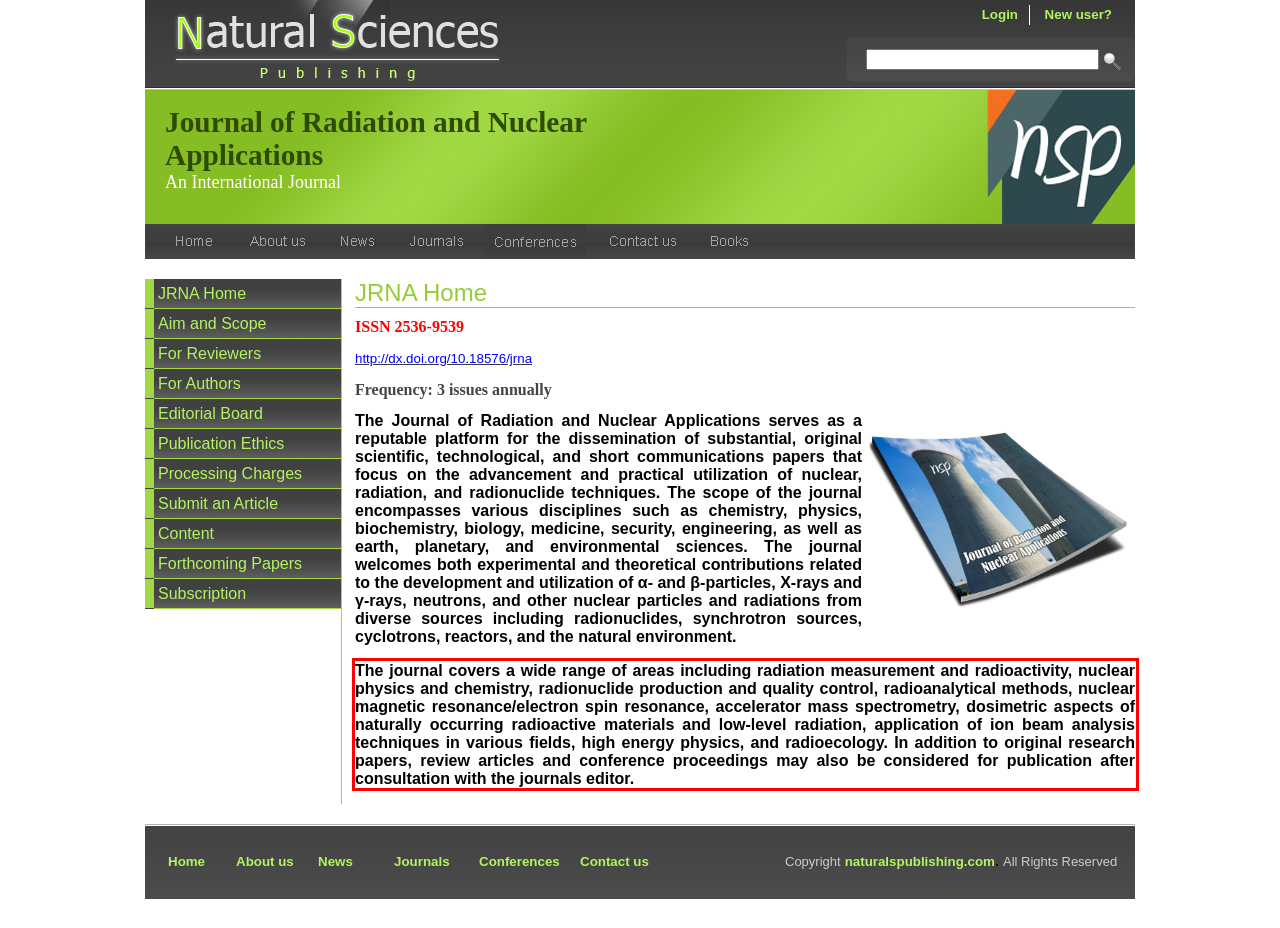Examine the screenshot of the webpage, locate the red bounding box, and generate the text contained within it.

The journal covers a wide range of areas including radiation measurement and radioactivity, nuclear physics and chemistry, radionuclide production and quality control, radioanalytical methods, nuclear magnetic resonance/electron spin resonance, accelerator mass spectrometry, dosimetric aspects of naturally occurring radioactive materials and low-level radiation, application of ion beam analysis techniques in various fields, high energy physics, and radioecology. In addition to original research papers, review articles and conference proceedings may also be considered for publication after consultation with the journals editor.